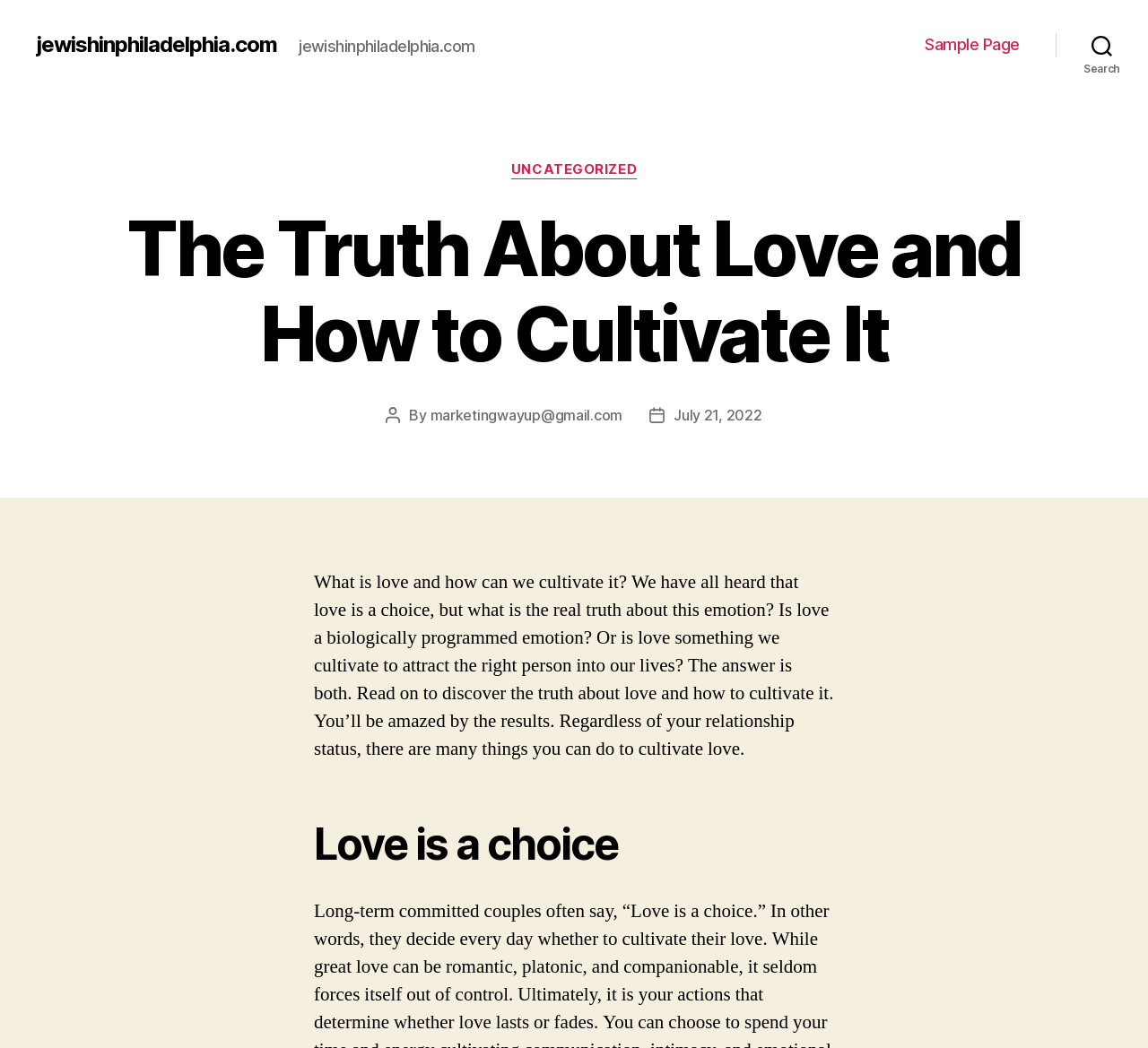What is the category of the post? Using the information from the screenshot, answer with a single word or phrase.

UNCATEGORIZED